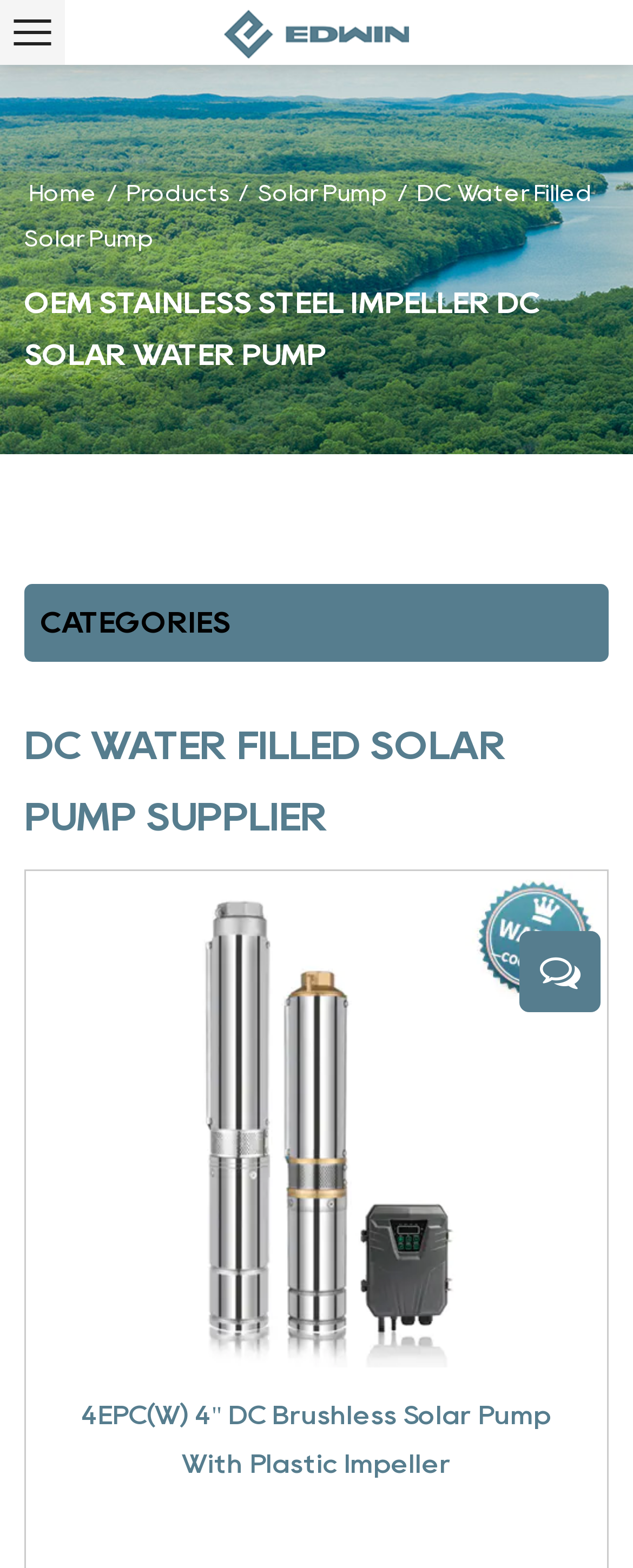Give a detailed account of the webpage, highlighting key information.

The webpage appears to be a product page for a solar pump, specifically the "4/6 Inch DC Water Filled Brushless Solar Pump With Stainless Steel Impeller". At the top of the page, there is a logo image of "Taizhou Haipai Import & Export Co., Ltd." positioned near the top left corner. 

Below the logo, there is a navigation menu with links to "Home", "Products", and "Solar Pump", aligned horizontally and centered at the top of the page. To the right of the navigation menu, there is a heading that reads "DC Water Filled Solar Pump".

The main content of the page is divided into sections, with headings that read "OEM STAINLESS STEEL IMPELLER DC SOLAR WATER PUMP", "CATEGORIES", and "DC WATER FILLED SOLAR PUMP SUPPLIER", positioned from top to bottom on the left side of the page.

On the right side of the page, there is a product listing section. The first product is displayed with an image and a link to "4EPC(W) 4' DC Brushless Solar Pump With Plastic Impeller Quick View", which is positioned below the "CATEGORIES" heading. The image and link are aligned horizontally and take up most of the width of the page. Below the image, there is a heading that reads "4EPC(W) 4" DC Brushless Solar Pump With Plastic Impeller", and a link to the same product is positioned below the heading.

Overall, the page has a simple and organized layout, with clear headings and concise text that describes the product and its features.